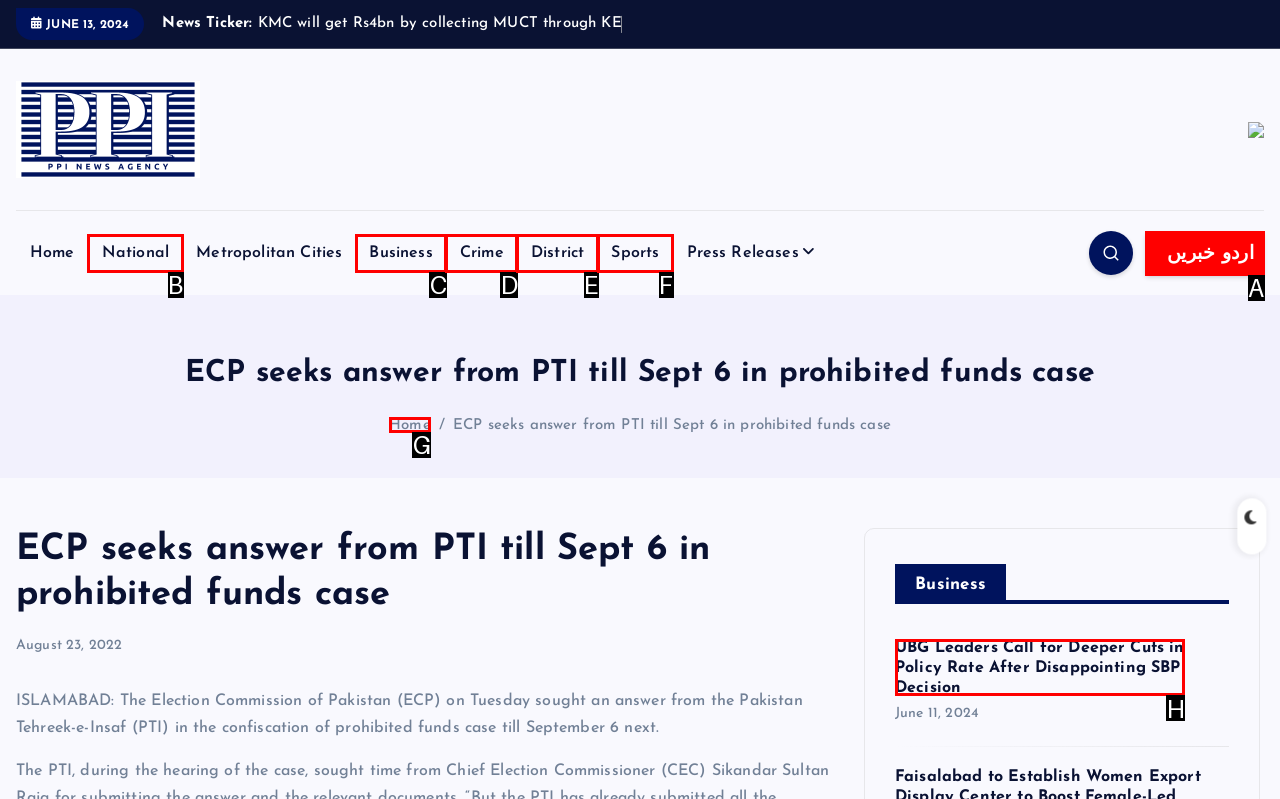Identify the HTML element that corresponds to the following description: National. Provide the letter of the correct option from the presented choices.

B